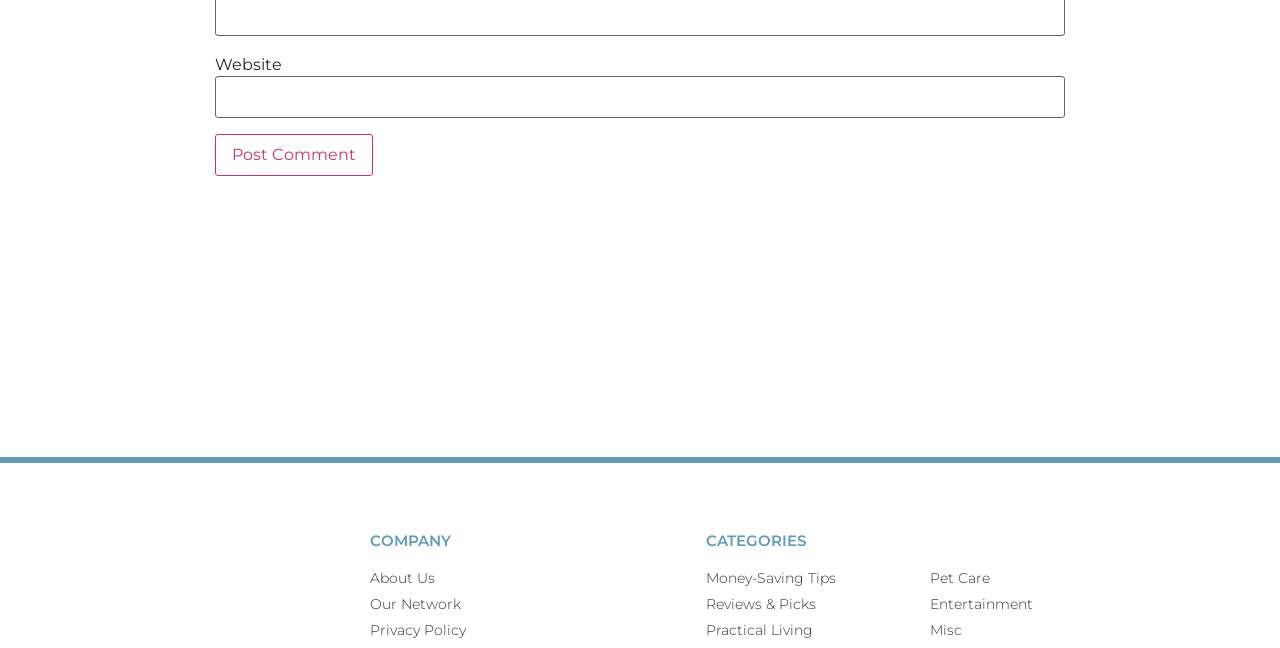Please identify the bounding box coordinates of the element's region that I should click in order to complete the following instruction: "Enter website". The bounding box coordinates consist of four float numbers between 0 and 1, i.e., [left, top, right, bottom].

[0.168, 0.118, 0.832, 0.183]